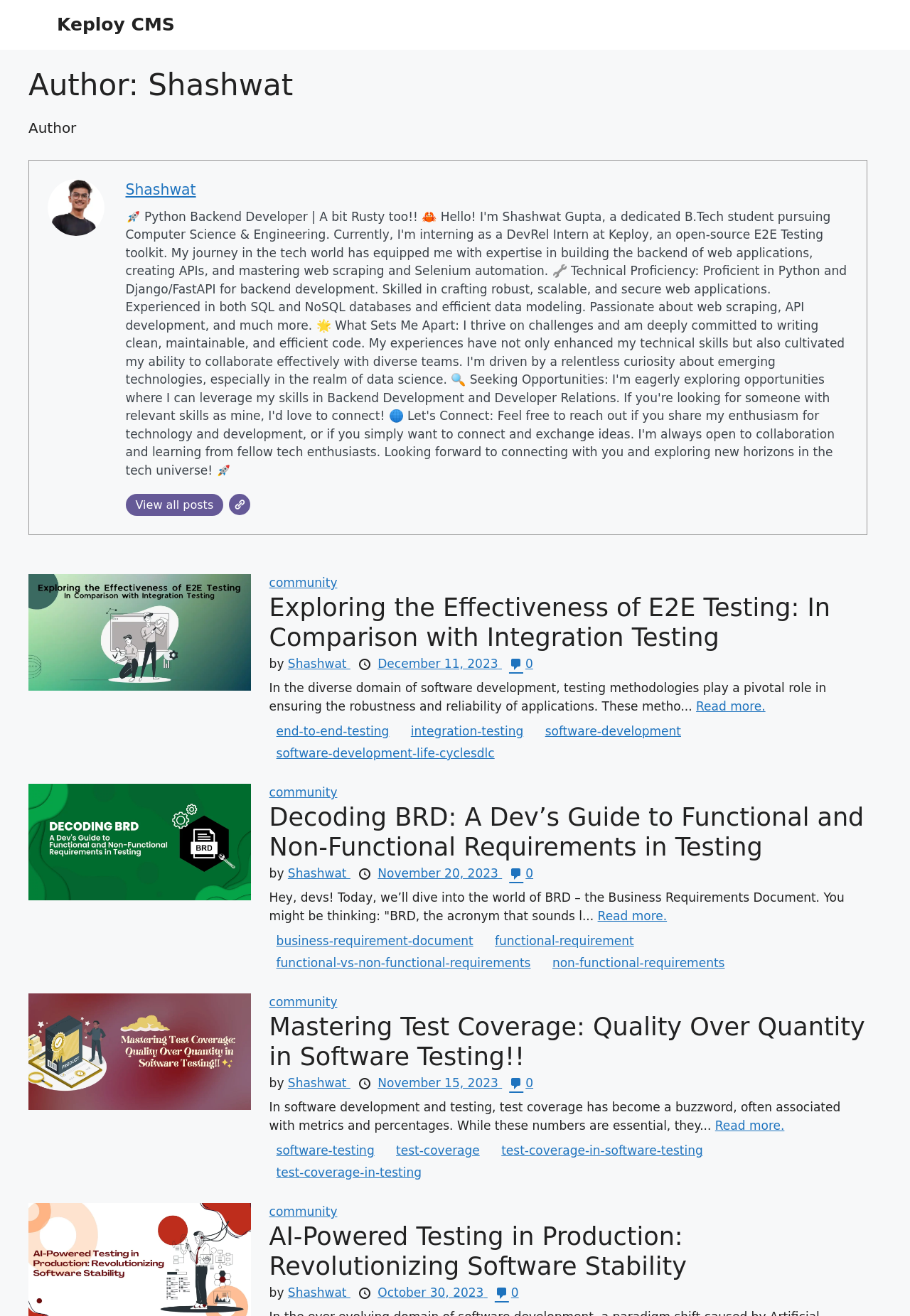Find the bounding box coordinates of the area to click in order to follow the instruction: "Read more about Decoding BRD".

[0.657, 0.69, 0.733, 0.701]